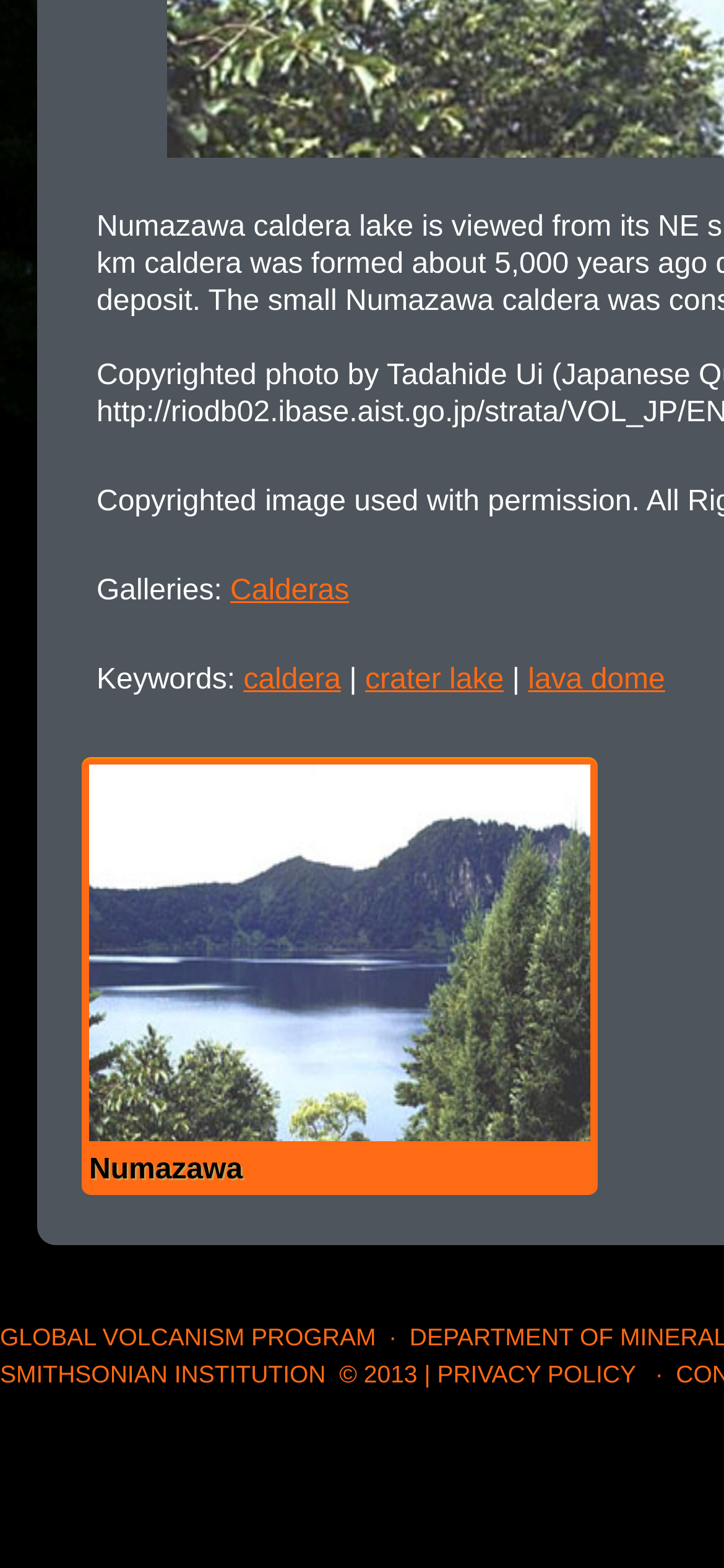Determine the bounding box coordinates of the clickable area required to perform the following instruction: "View Calderas gallery". The coordinates should be represented as four float numbers between 0 and 1: [left, top, right, bottom].

[0.318, 0.367, 0.482, 0.387]